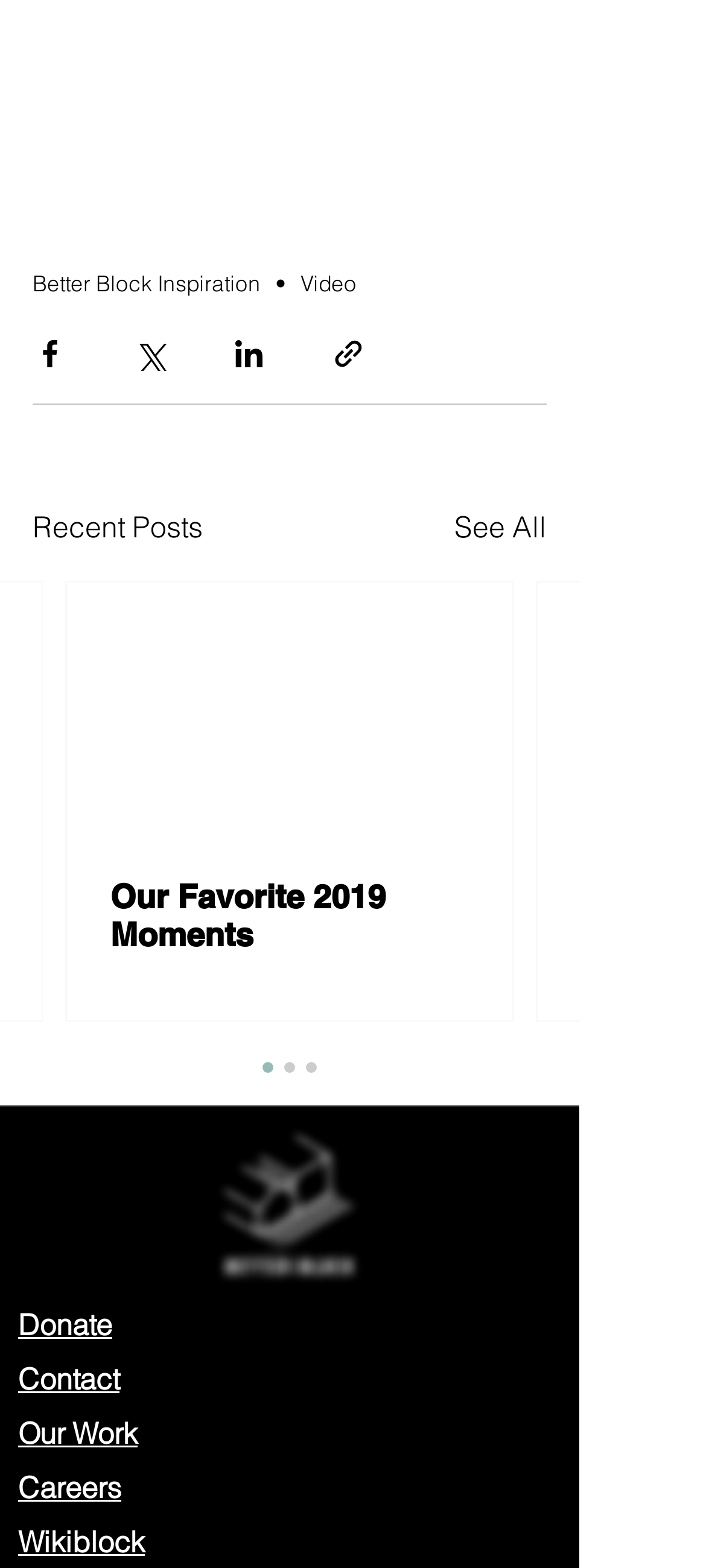Locate the bounding box coordinates of the clickable region to complete the following instruction: "Click on the 'Better Block Inspiration' link."

[0.046, 0.172, 0.369, 0.189]